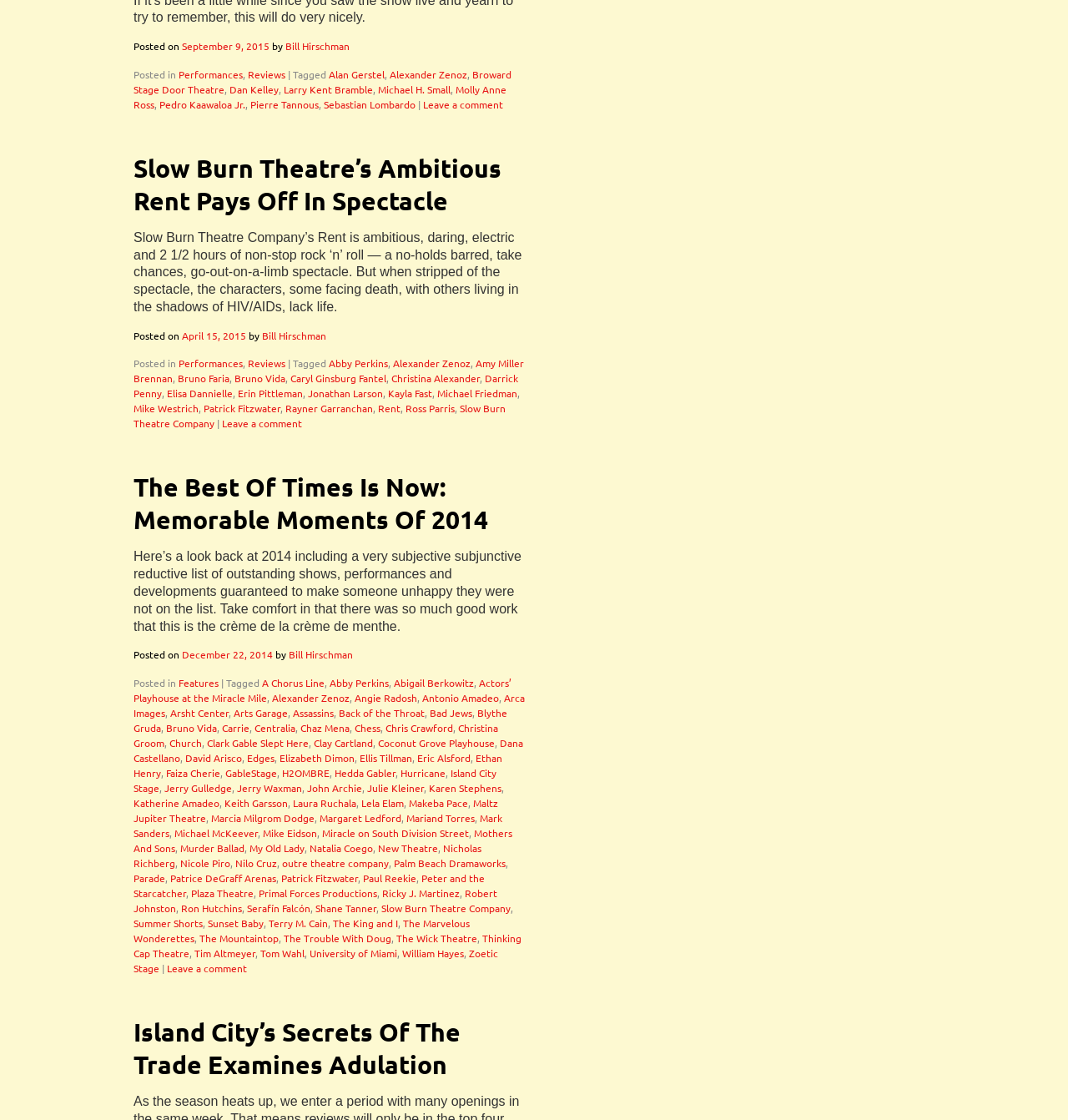Identify the bounding box coordinates for the UI element mentioned here: "Miracle on South Division Street". Provide the coordinates as four float values between 0 and 1, i.e., [left, top, right, bottom].

[0.302, 0.738, 0.439, 0.75]